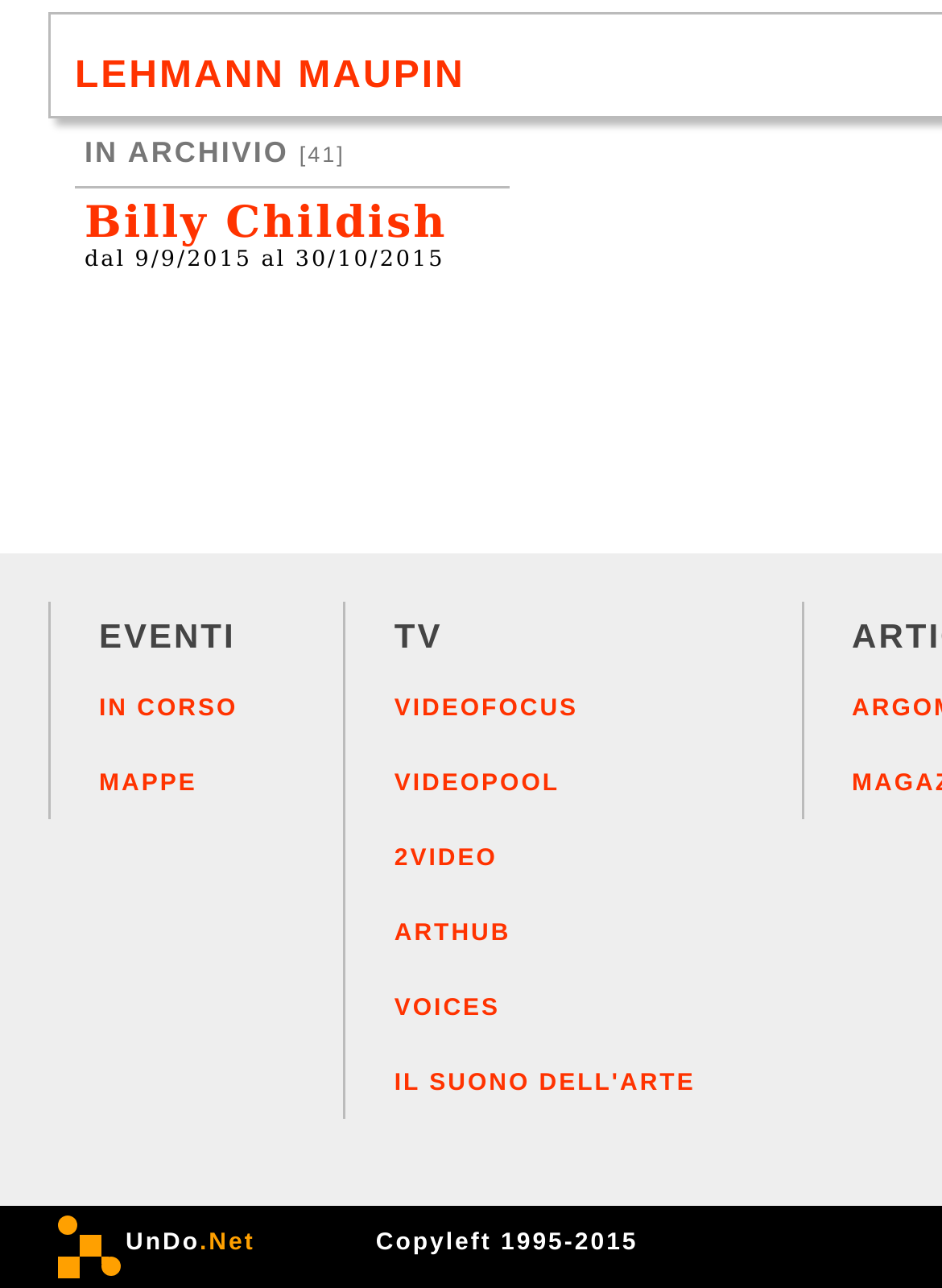Using the element description: "Billy Childish", determine the bounding box coordinates for the specified UI element. The coordinates should be four float numbers between 0 and 1, [left, top, right, bottom].

[0.09, 0.155, 0.475, 0.194]